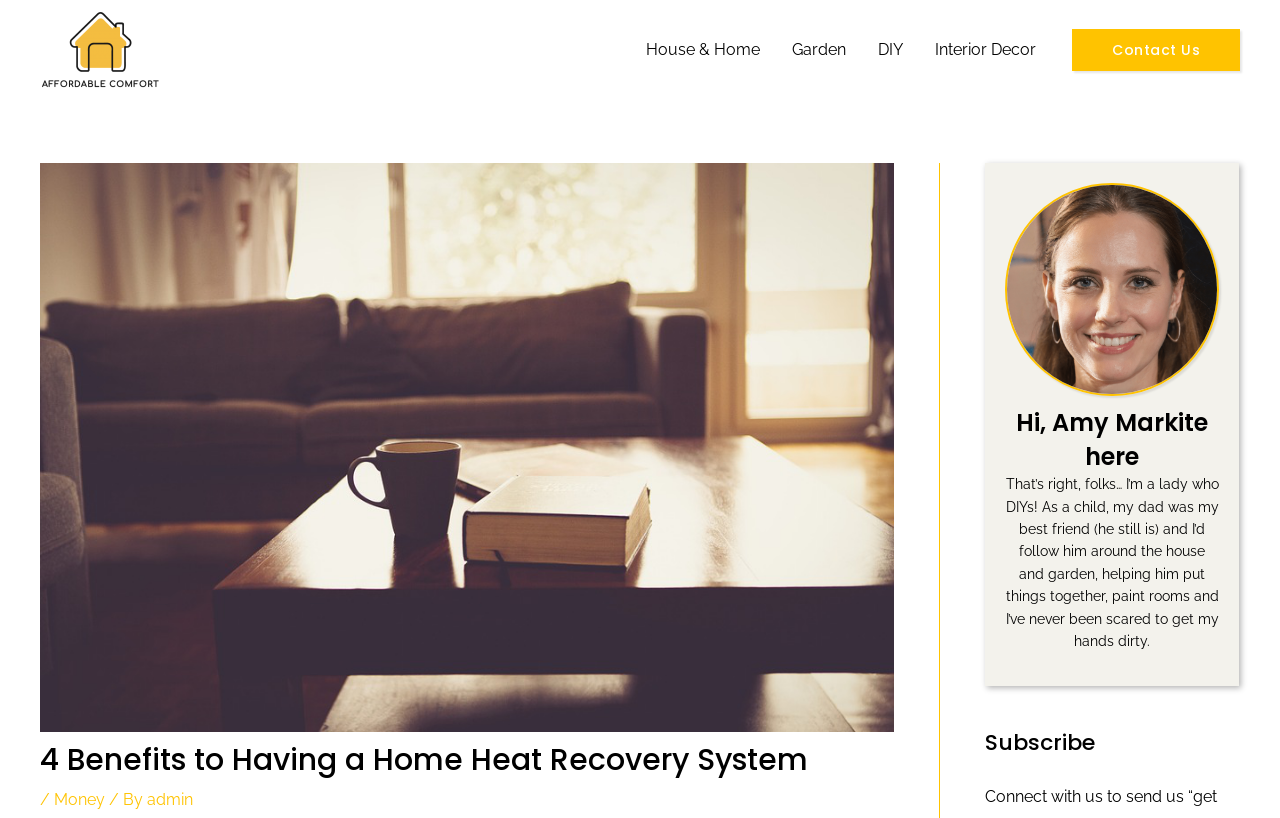Locate the headline of the webpage and generate its content.

4 Benefits to Having a Home Heat Recovery System